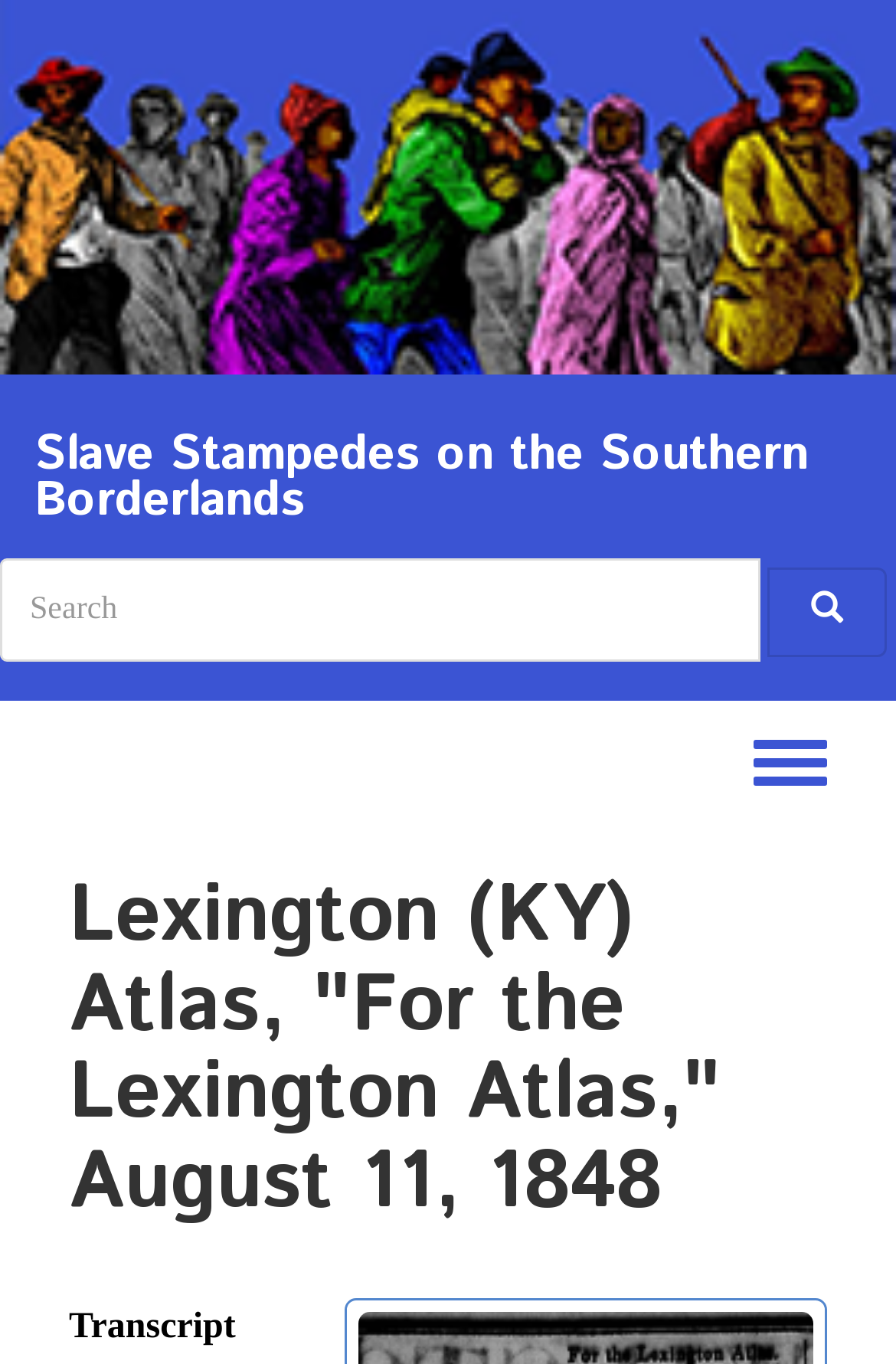Extract the primary heading text from the webpage.

Lexington (KY) Atlas, "For the Lexington Atlas," August 11, 1848